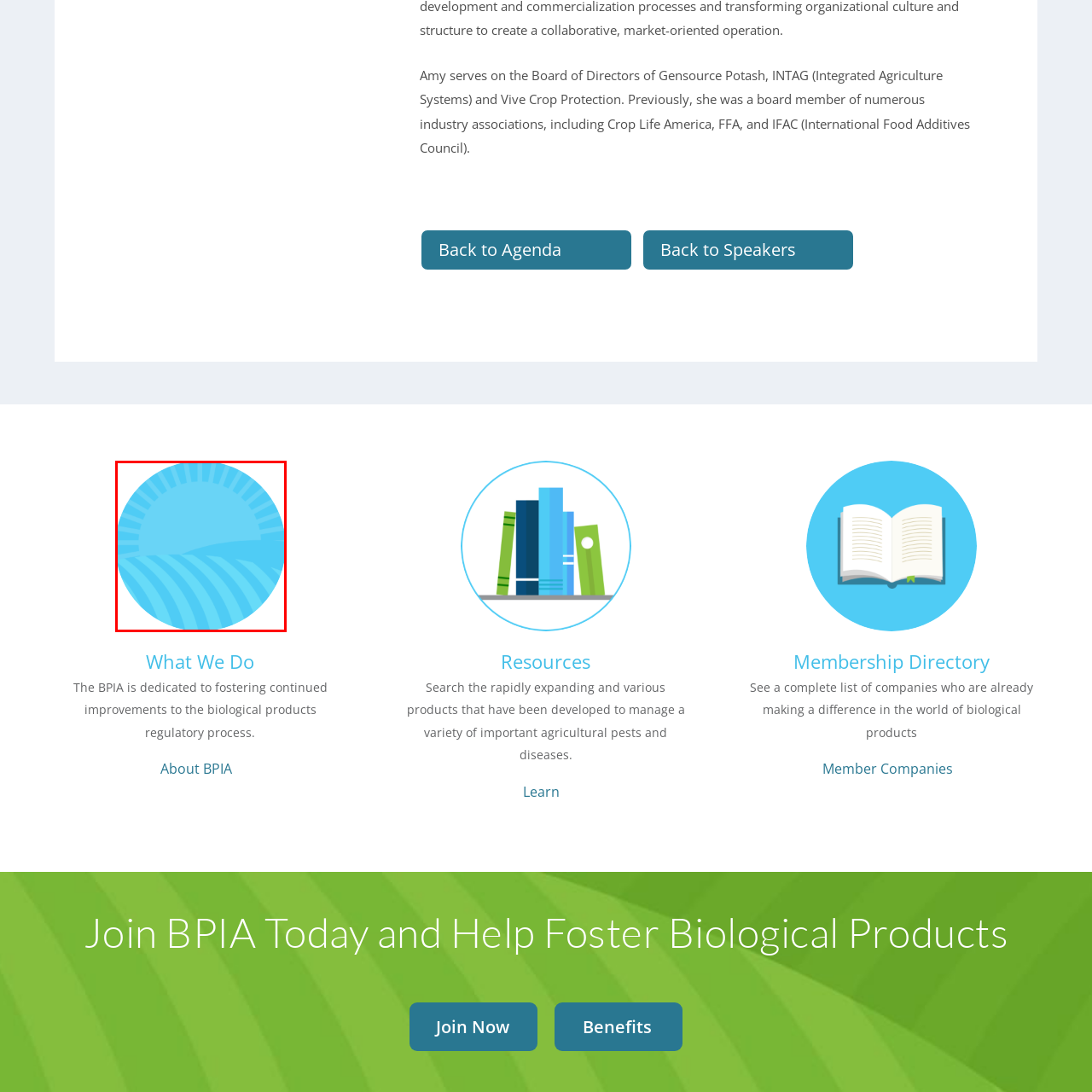Direct your attention to the part of the image marked by the red boundary and give a detailed response to the following question, drawing from the image: What is the shape of the icon?

The caption explicitly states that the icon is circular in shape, representing the concept of sustainable agriculture or biological innovation.